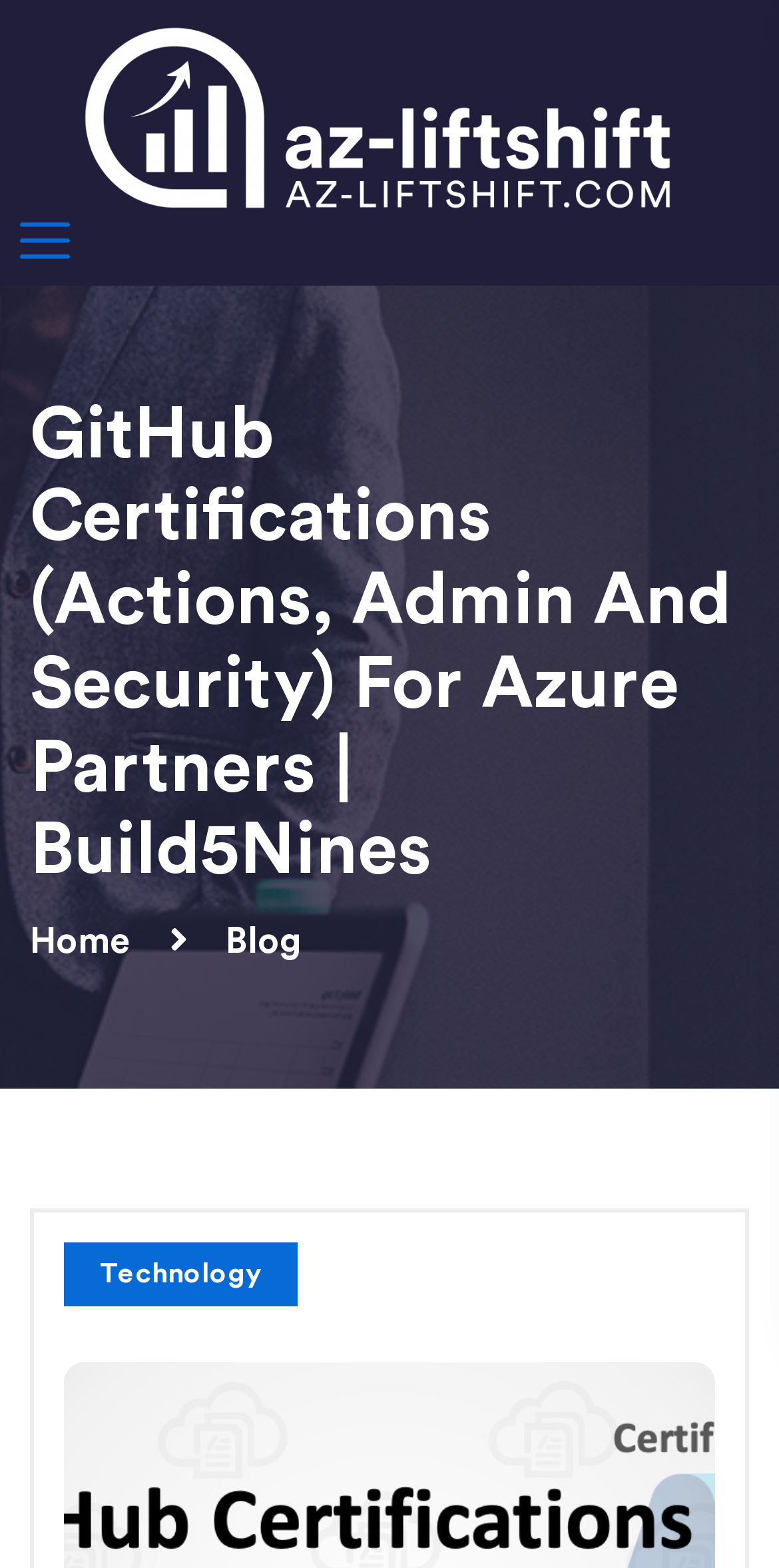Please predict the bounding box coordinates (top-left x, top-left y, bottom-right x, bottom-right y) for the UI element in the screenshot that fits the description: Home

[0.038, 0.584, 0.169, 0.618]